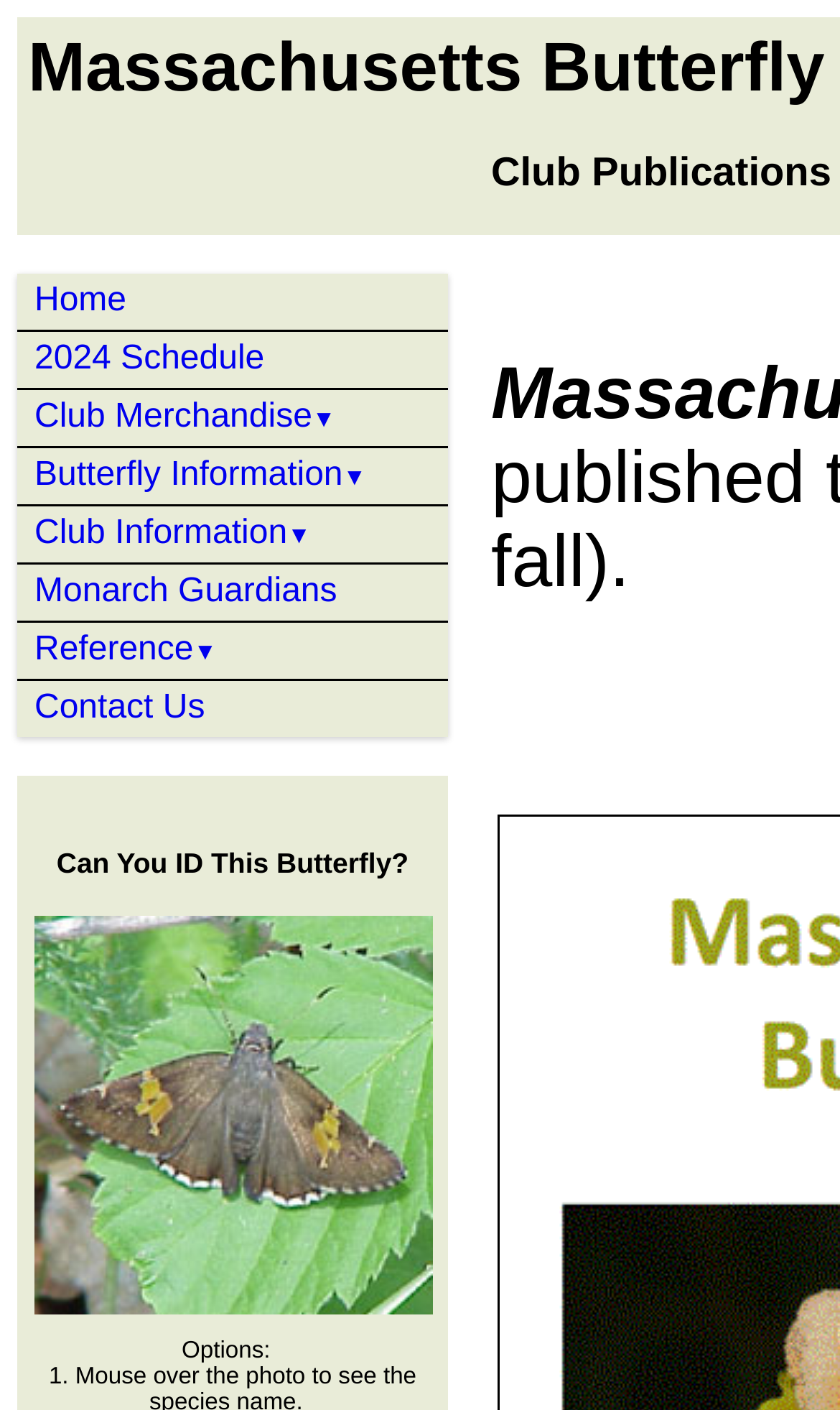Kindly determine the bounding box coordinates for the area that needs to be clicked to execute this instruction: "View Butterfly Conservation information".

[0.154, 0.358, 0.656, 0.386]